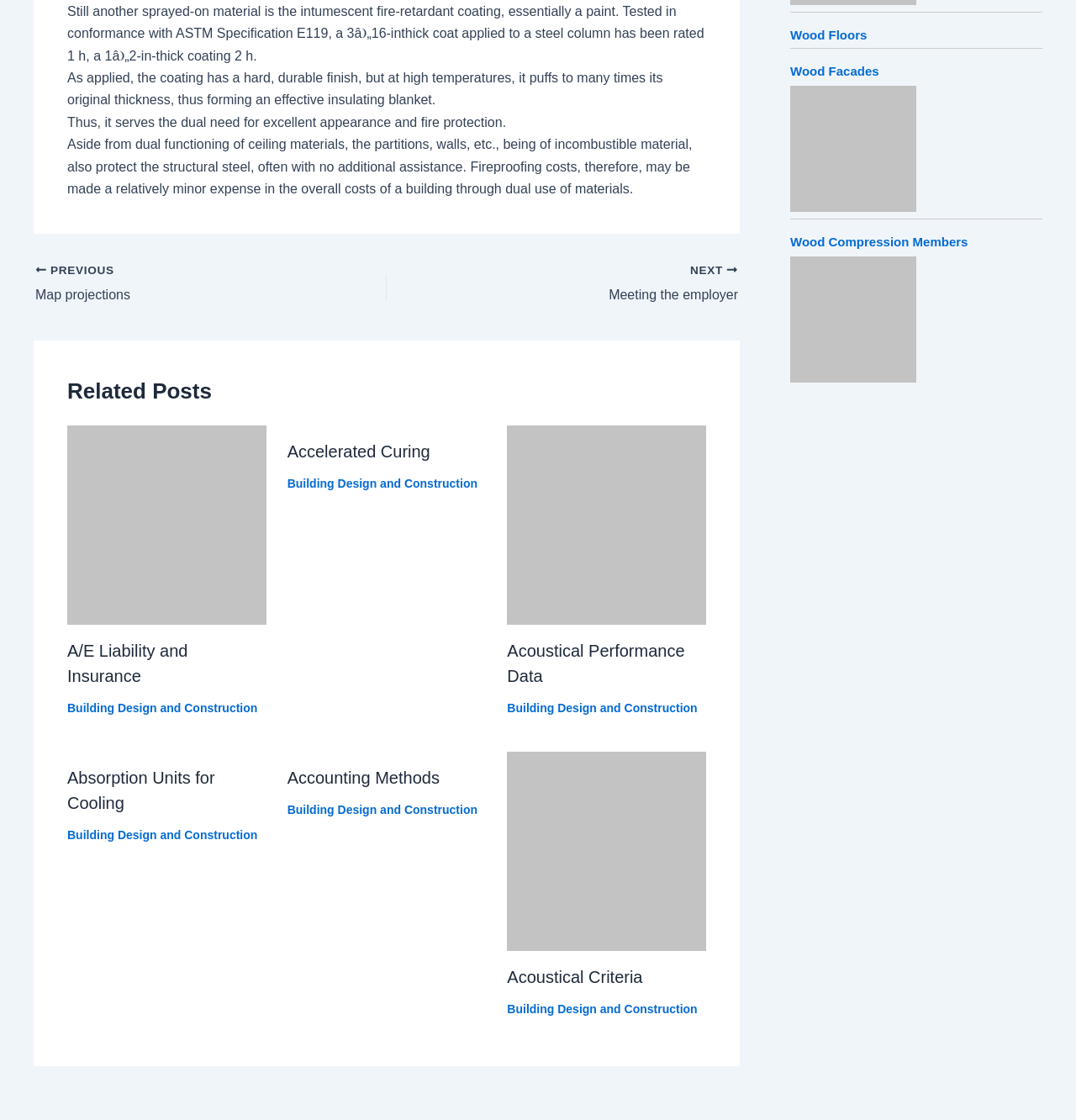Can you identify the bounding box coordinates of the clickable region needed to carry out this instruction: 'Read more about 'A/E Liability and Insurance''? The coordinates should be four float numbers within the range of 0 to 1, stated as [left, top, right, bottom].

[0.062, 0.462, 0.247, 0.474]